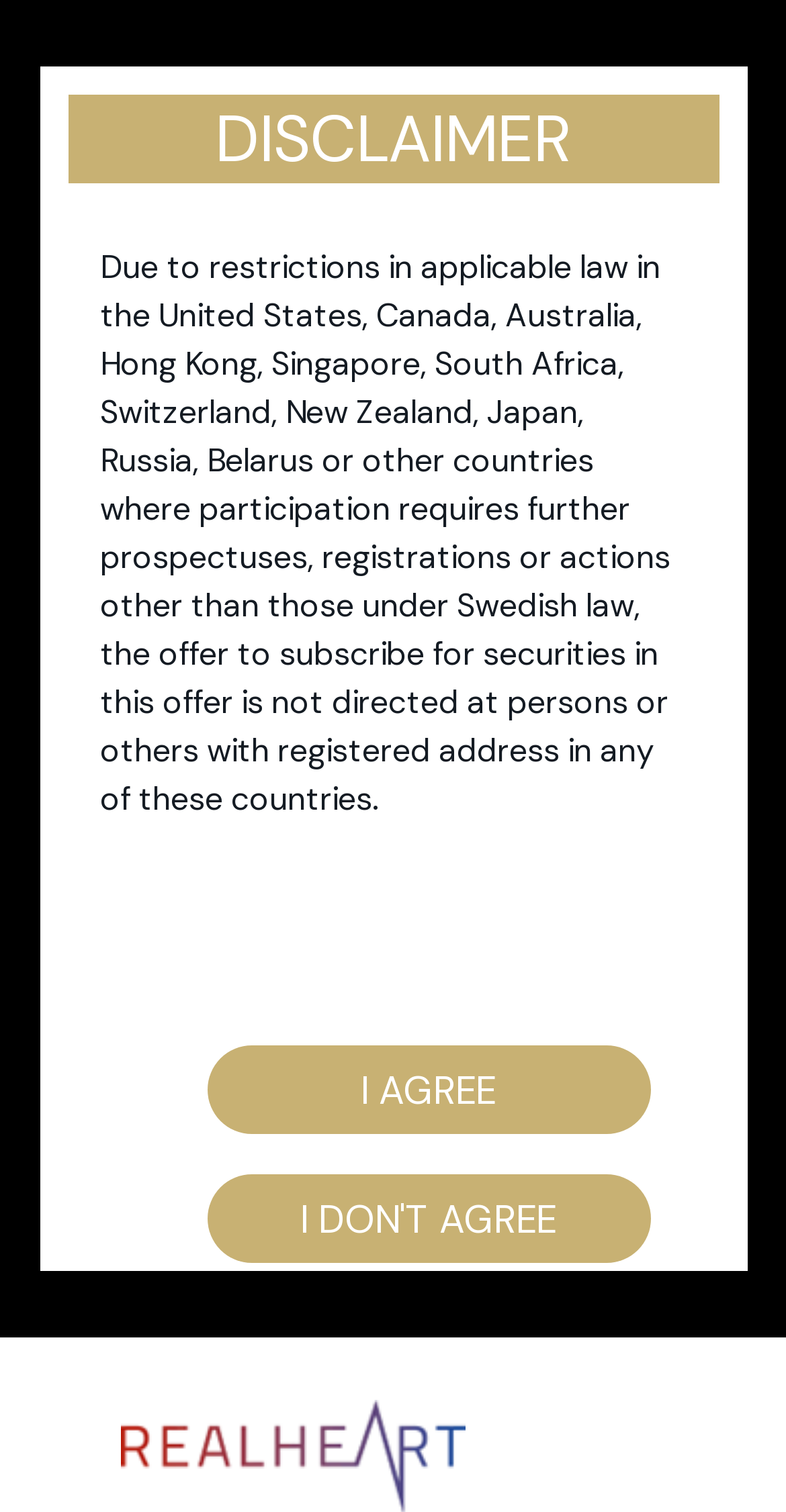Identify the bounding box coordinates of the part that should be clicked to carry out this instruction: "Click the Nordic Issuing logotype".

[0.077, 0.085, 0.641, 0.14]